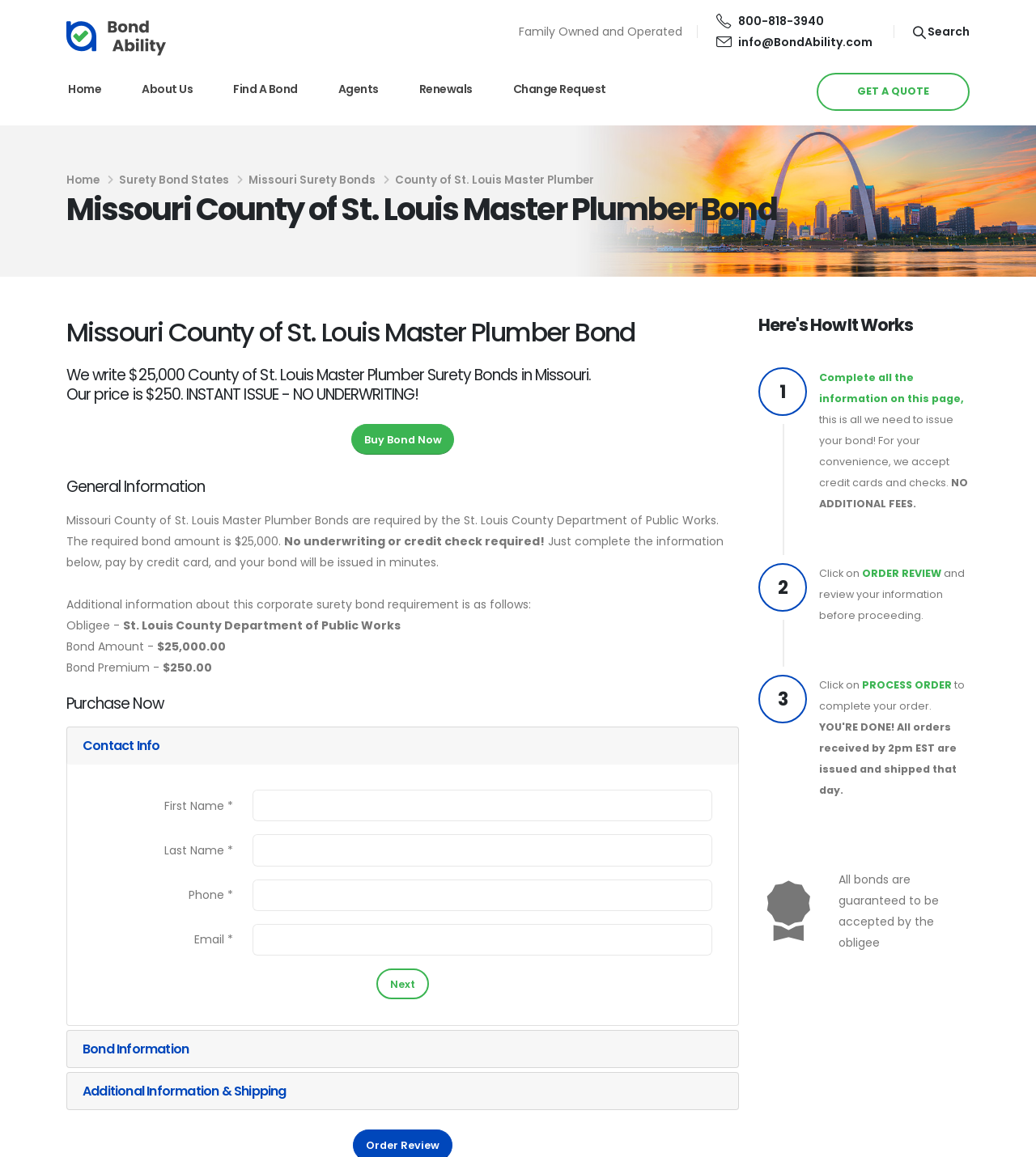With reference to the screenshot, provide a detailed response to the question below:
What is the price of the bond?

The price of the bond can be found in the 'General Information' section, where it is stated that 'Our price is $250. INSTANT ISSUE - NO UNDERWRITING!'